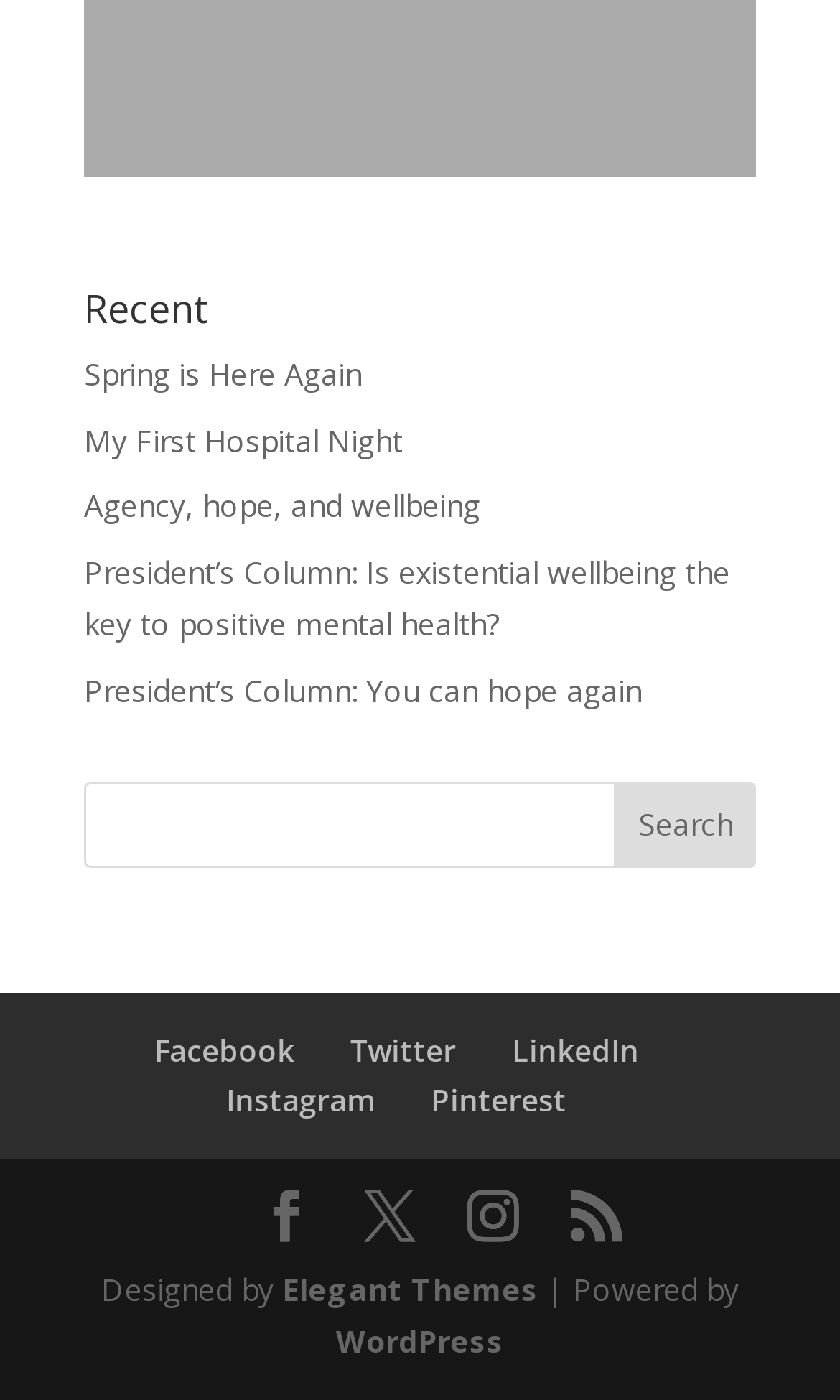Please locate the clickable area by providing the bounding box coordinates to follow this instruction: "Read the article 'Spring is Here Again'".

[0.1, 0.252, 0.431, 0.281]